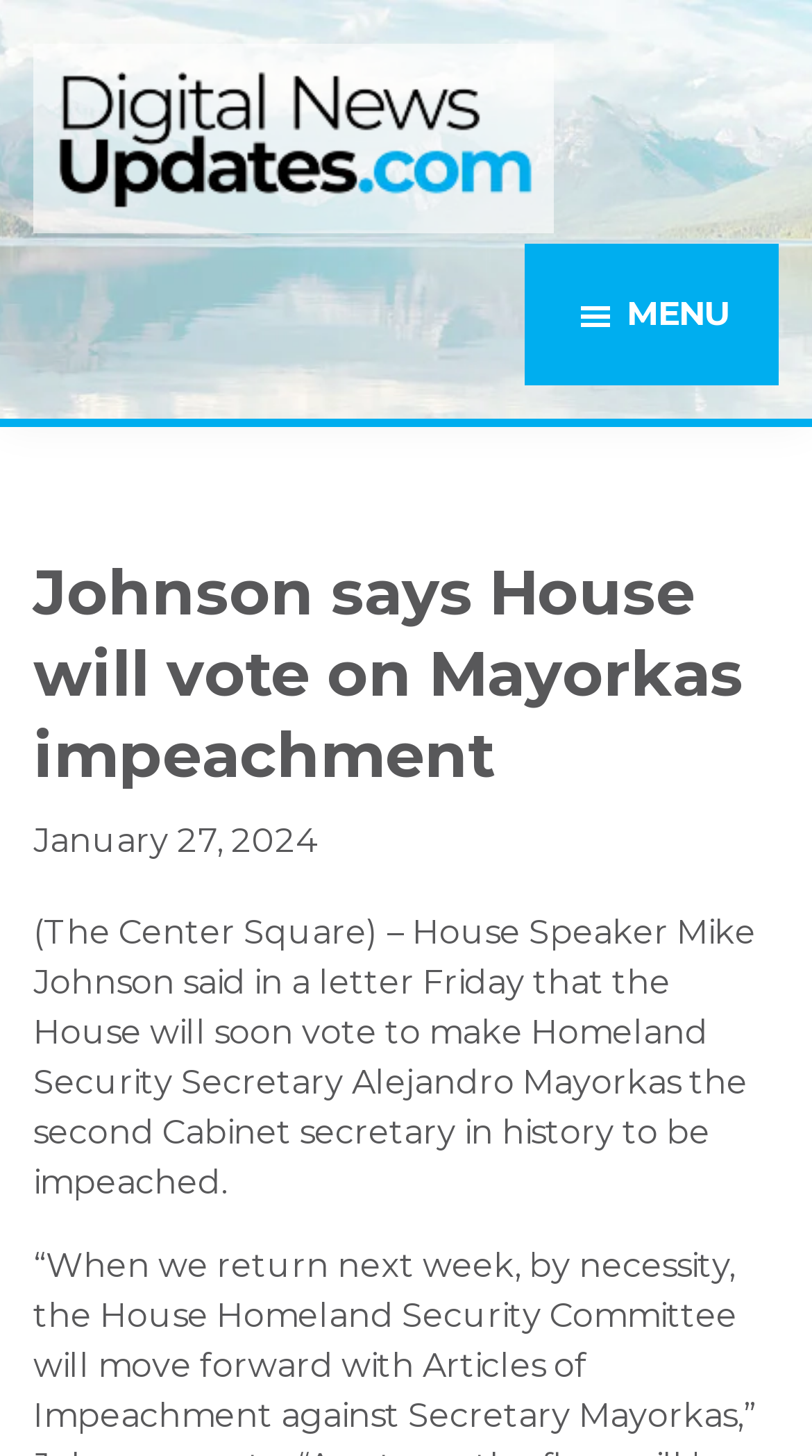Who is the House Speaker mentioned in the article? Analyze the screenshot and reply with just one word or a short phrase.

Mike Johnson